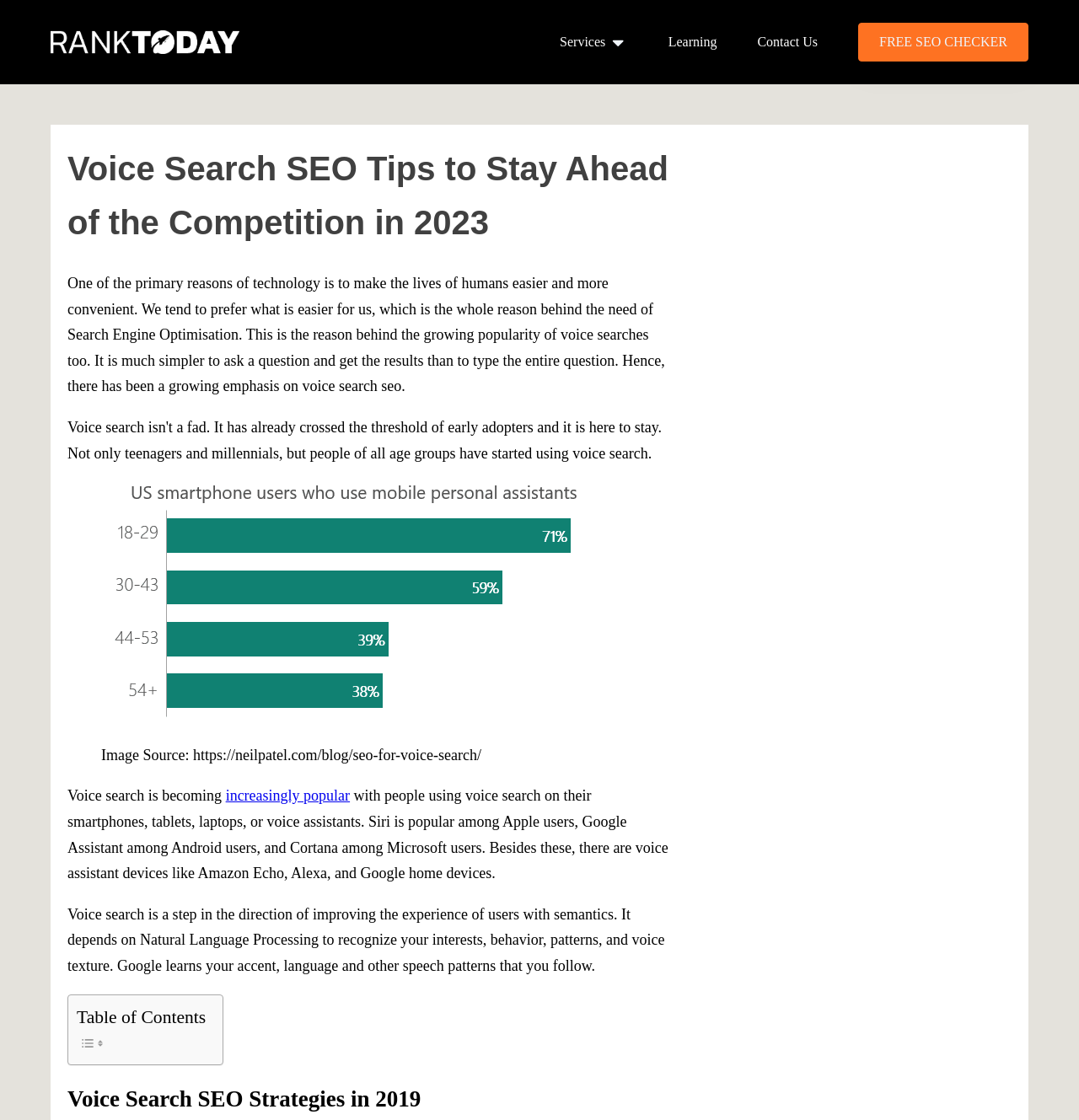What is the year mentioned in the subheading?
Answer the question with a single word or phrase by looking at the picture.

2019